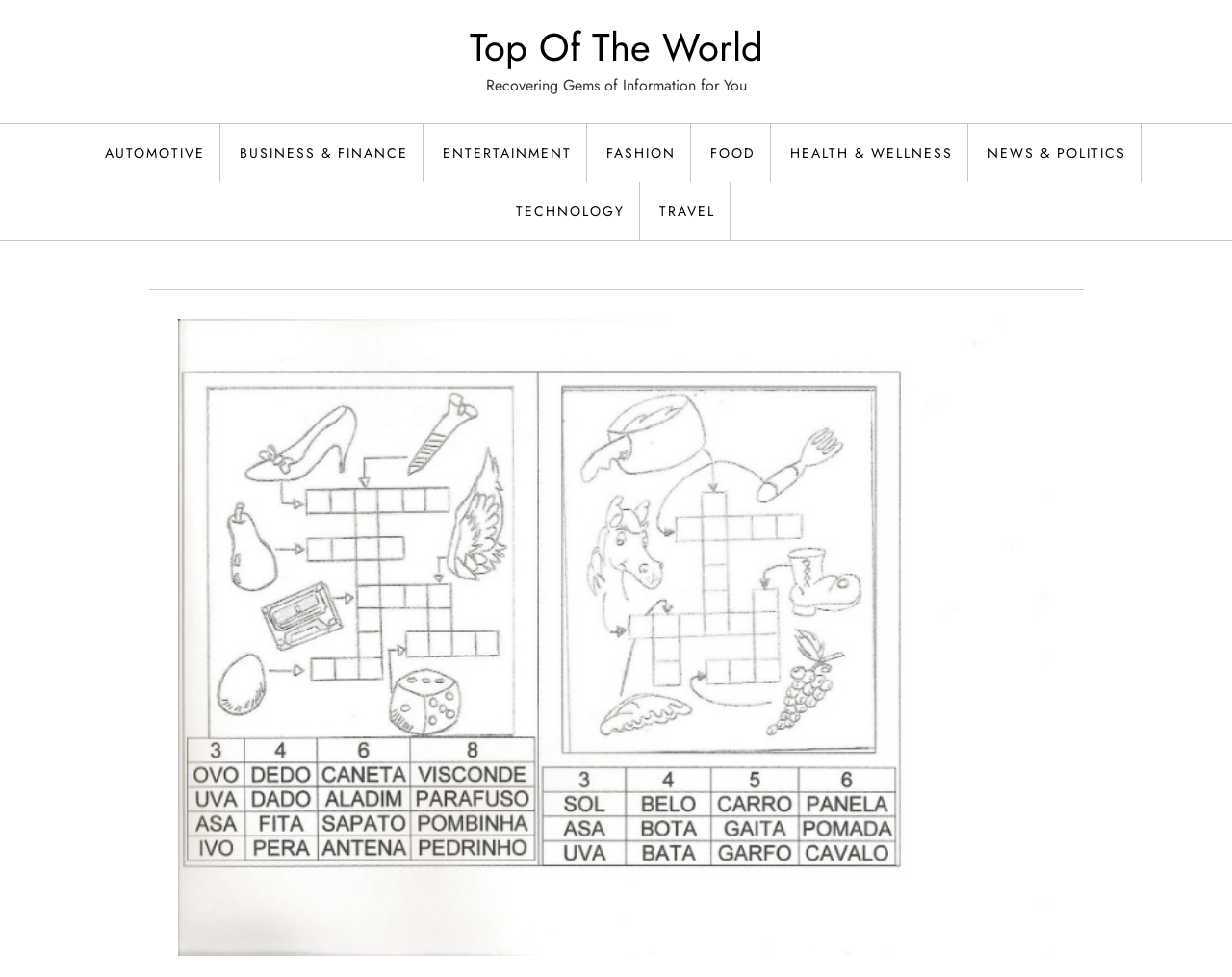What is the name of the organization or entity behind this webpage?
Refer to the image and give a detailed answer to the query.

The name 'FLEXA Insight' appears in the title of the webpage, suggesting that it is the organization or entity behind this webpage.